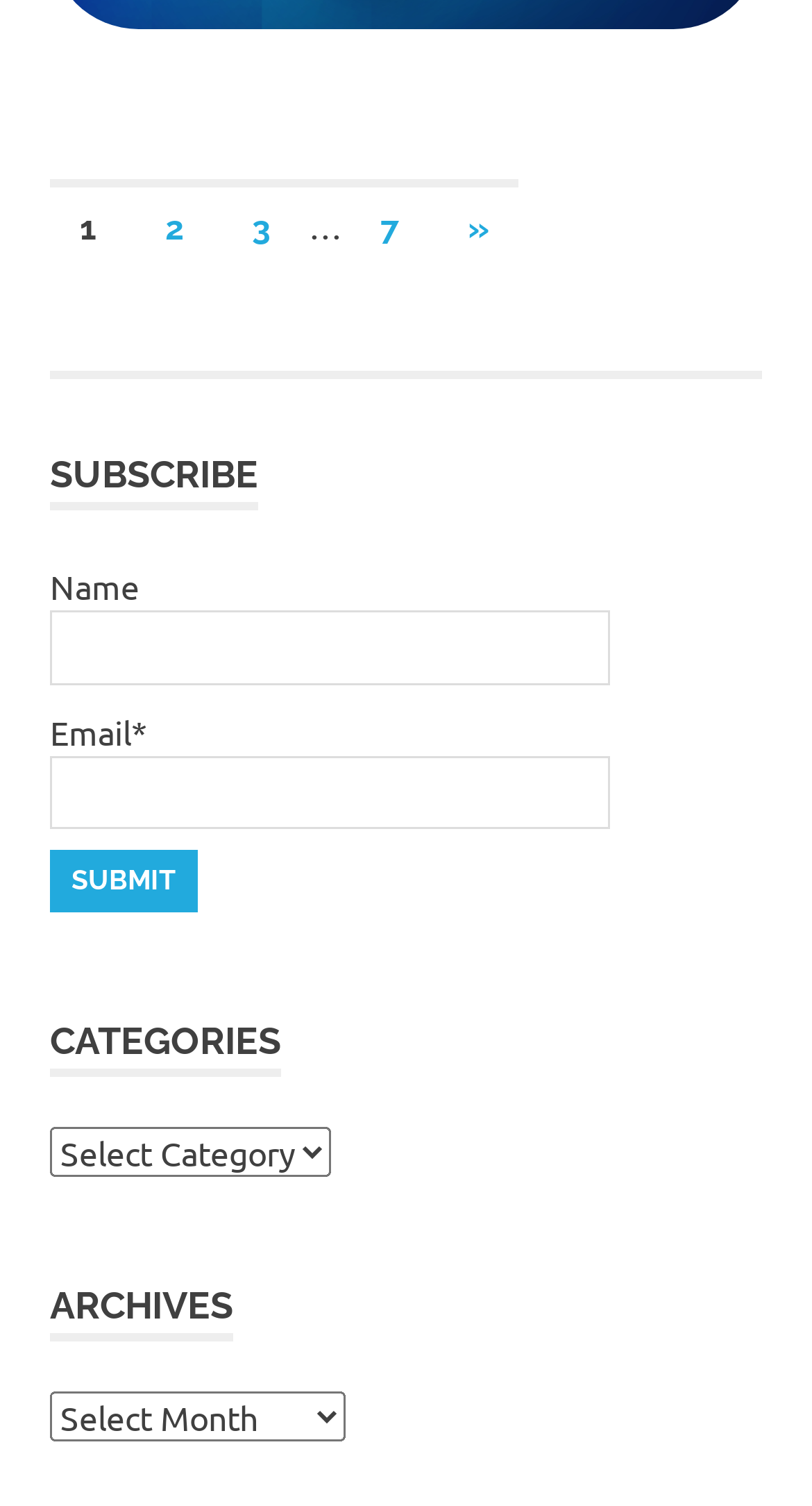Extract the bounding box coordinates of the UI element described: "Next Posts»". Provide the coordinates in the format [left, top, right, bottom] with values ranging from 0 to 1.

[0.539, 0.125, 0.638, 0.18]